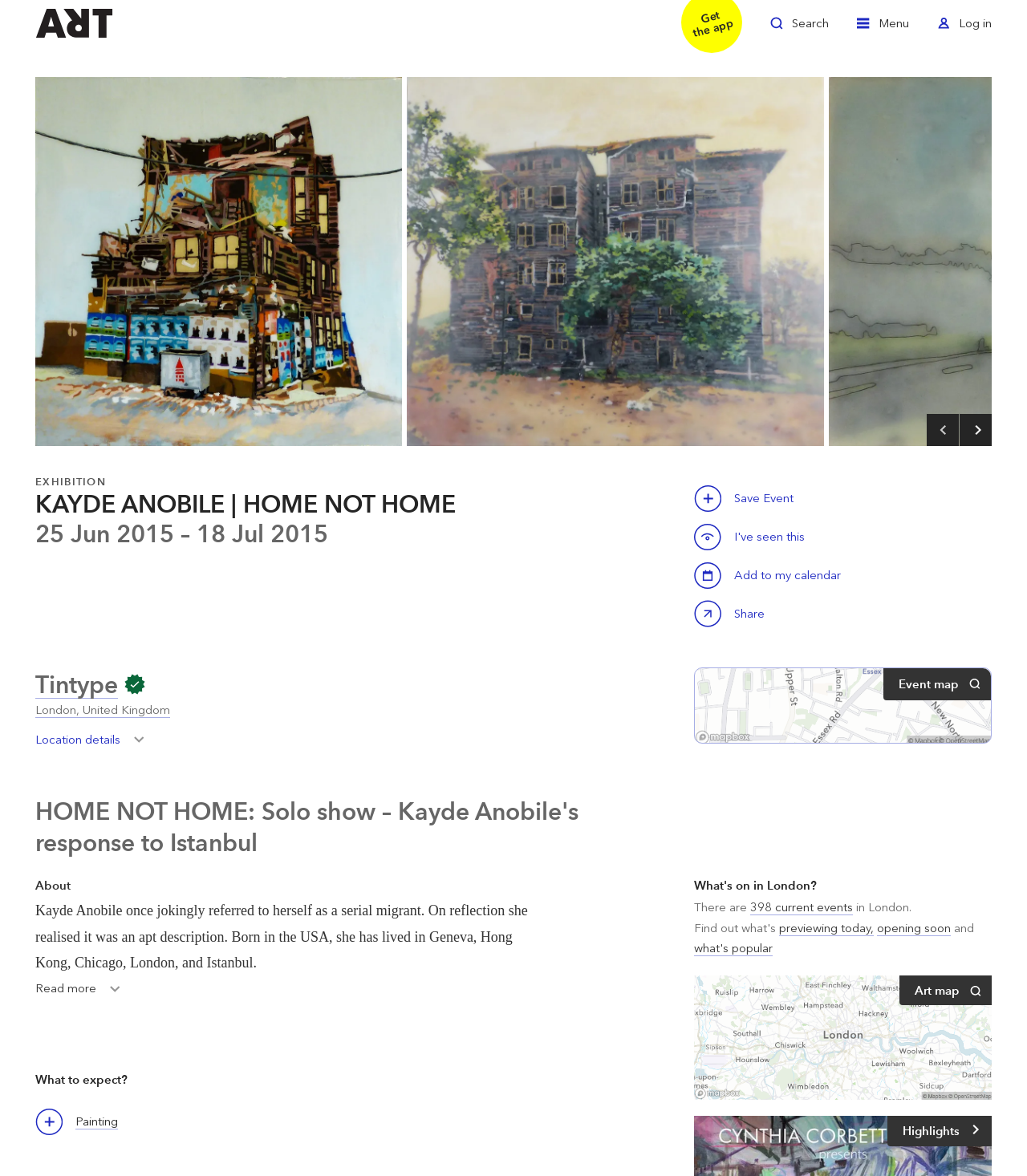Examine the image and give a thorough answer to the following question:
What type of event is this?

The question asks for the type of event, which can be inferred from the heading 'EXHIBITION' and the text 'KAYDE ANOBILE | HOME NOT HOME' which suggests an art exhibition.